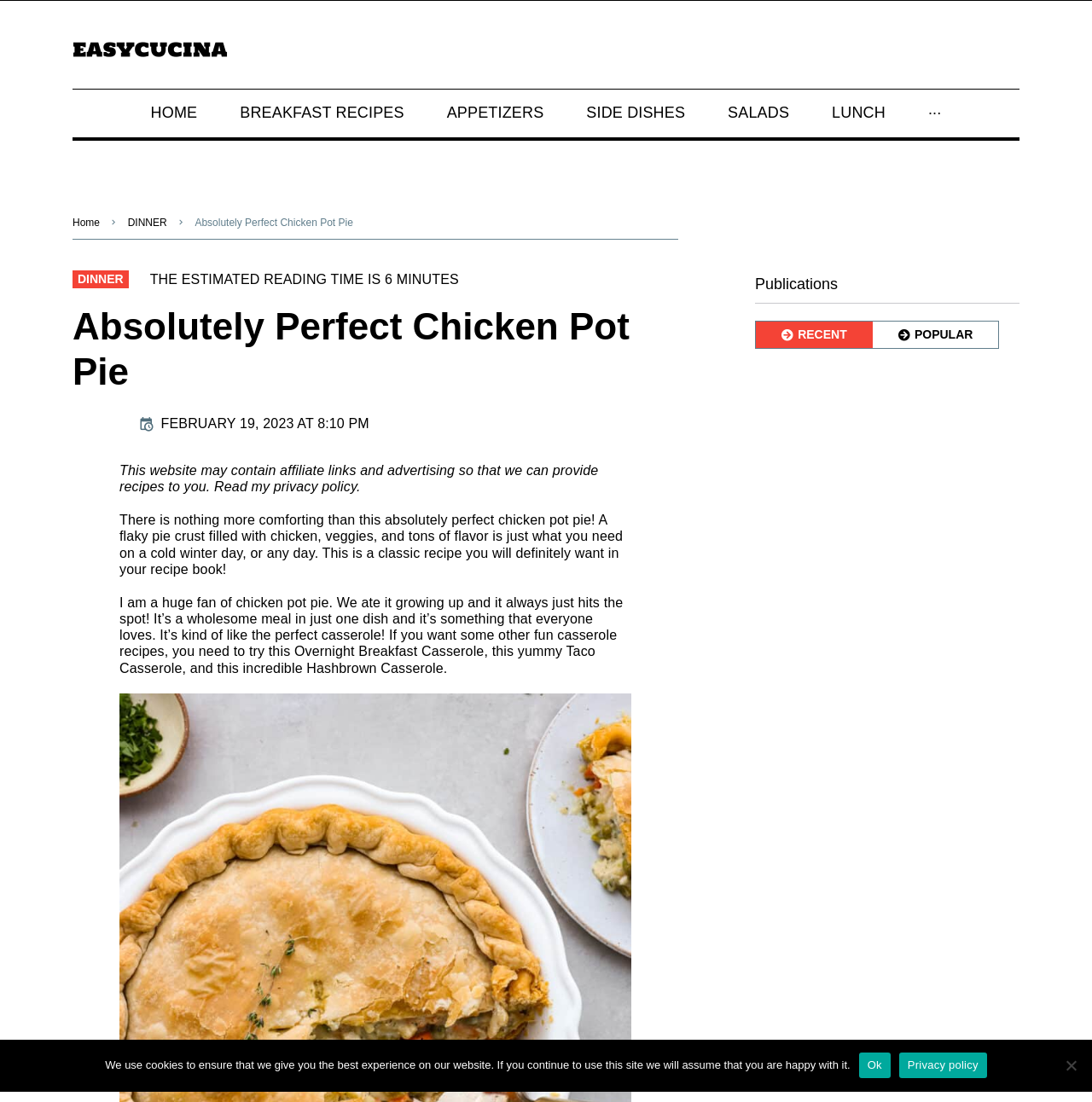Please determine the bounding box coordinates of the element's region to click in order to carry out the following instruction: "Click on ADMIN". The coordinates should be four float numbers between 0 and 1, i.e., [left, top, right, bottom].

[0.066, 0.378, 0.107, 0.391]